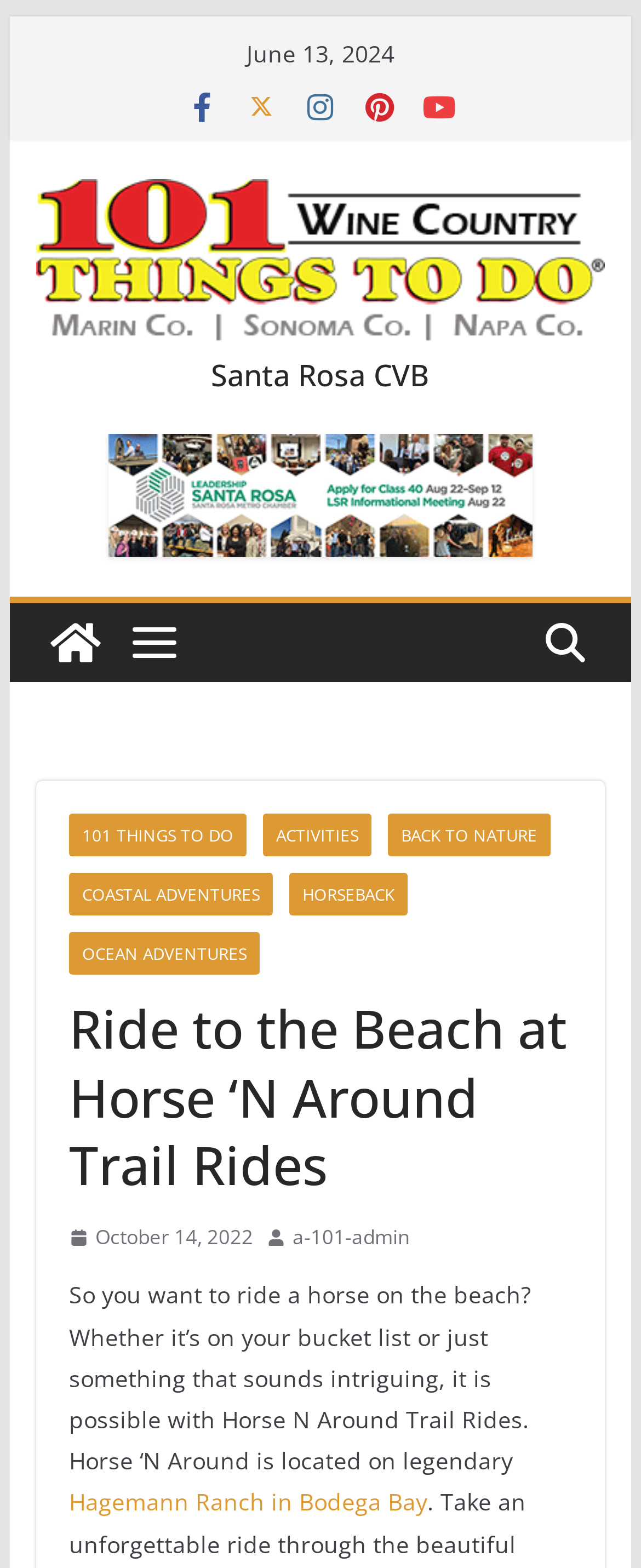Carefully observe the image and respond to the question with a detailed answer:
What is the theme of the activities mentioned on the page?

I found the theme of the activities by looking at the link elements with bounding box coordinates [0.107, 0.519, 0.384, 0.546], [0.41, 0.519, 0.579, 0.546], [0.605, 0.519, 0.859, 0.546], etc., which contain text related to outdoor activities such as 'BACK TO NATURE', 'COASTAL ADVENTURES', etc.